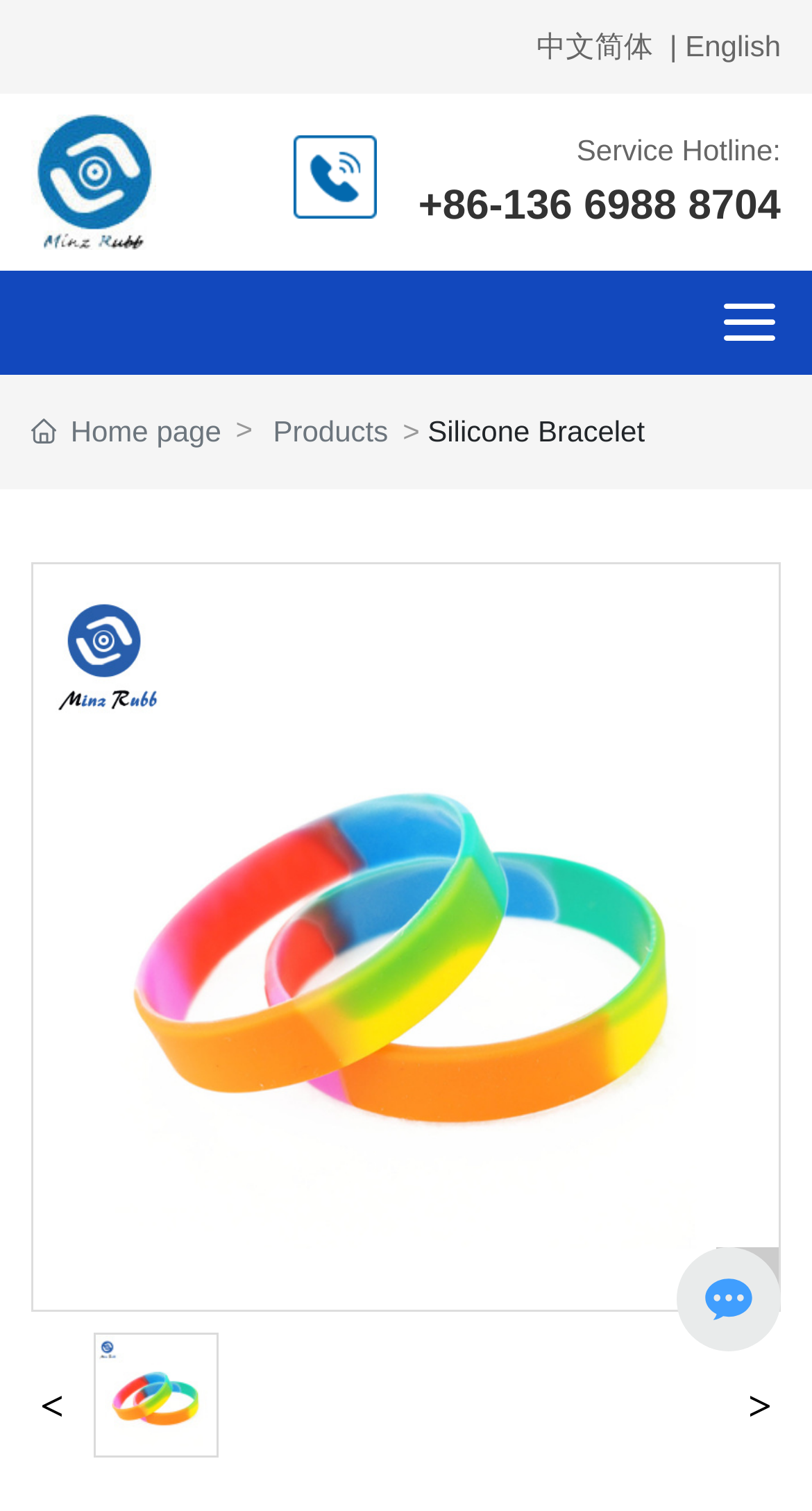Carefully observe the image and respond to the question with a detailed answer:
What is the language of the first link?

The first link has the text '中文简体' which is a Chinese phrase, indicating that the language of the link is Chinese.